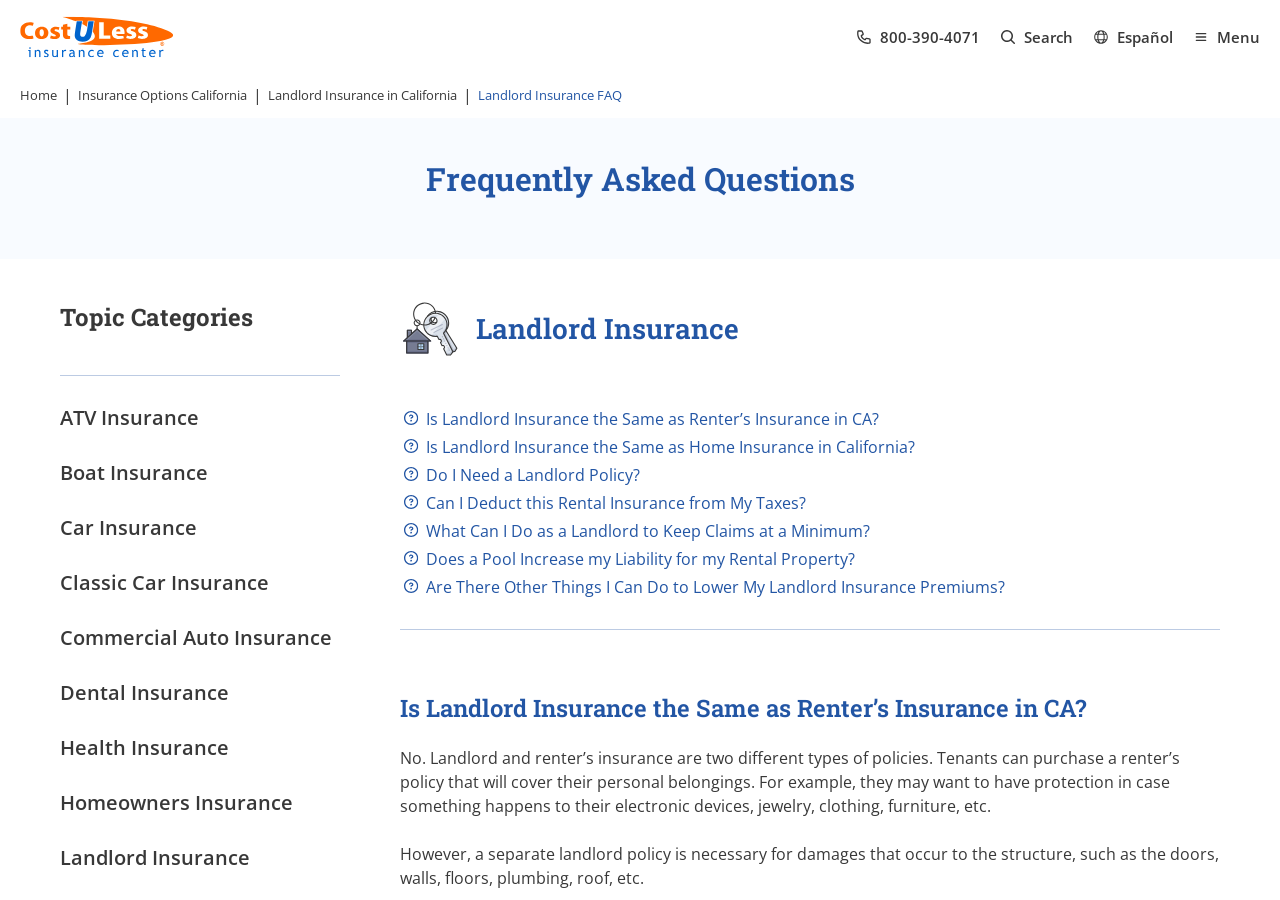Using the information in the image, give a comprehensive answer to the question: 
What type of insurance is the webpage about?

The webpage is about landlord insurance because it has a heading 'Frequently Asked Questions' and a subheading 'Landlord Insurance' with several links related to landlord insurance, such as 'Is Landlord Insurance the Same as Renter’s Insurance in CA?' and 'Do I Need a Landlord Policy?'.